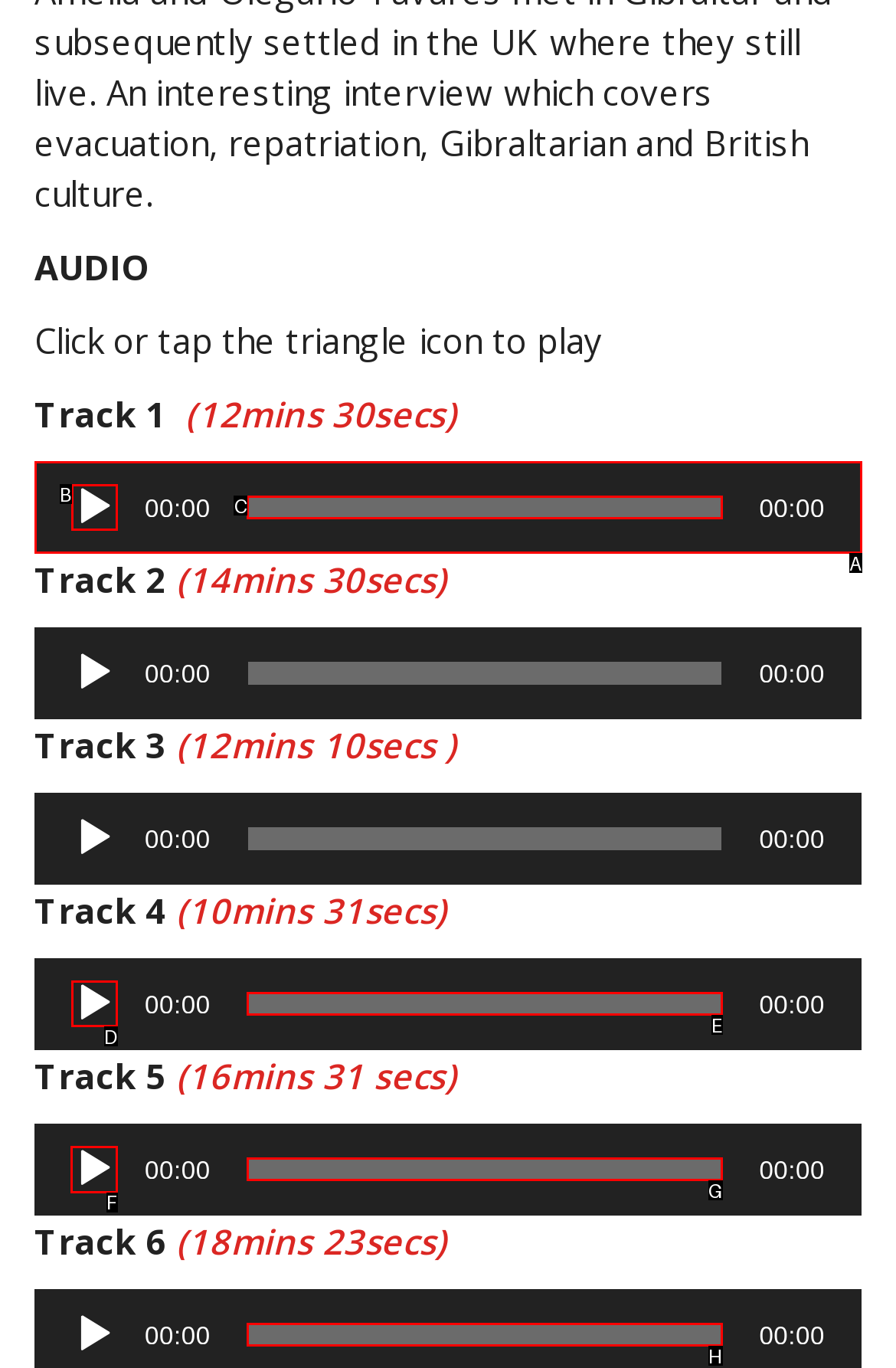Select the letter of the UI element you need to click to complete this task: Play Track 5.

F